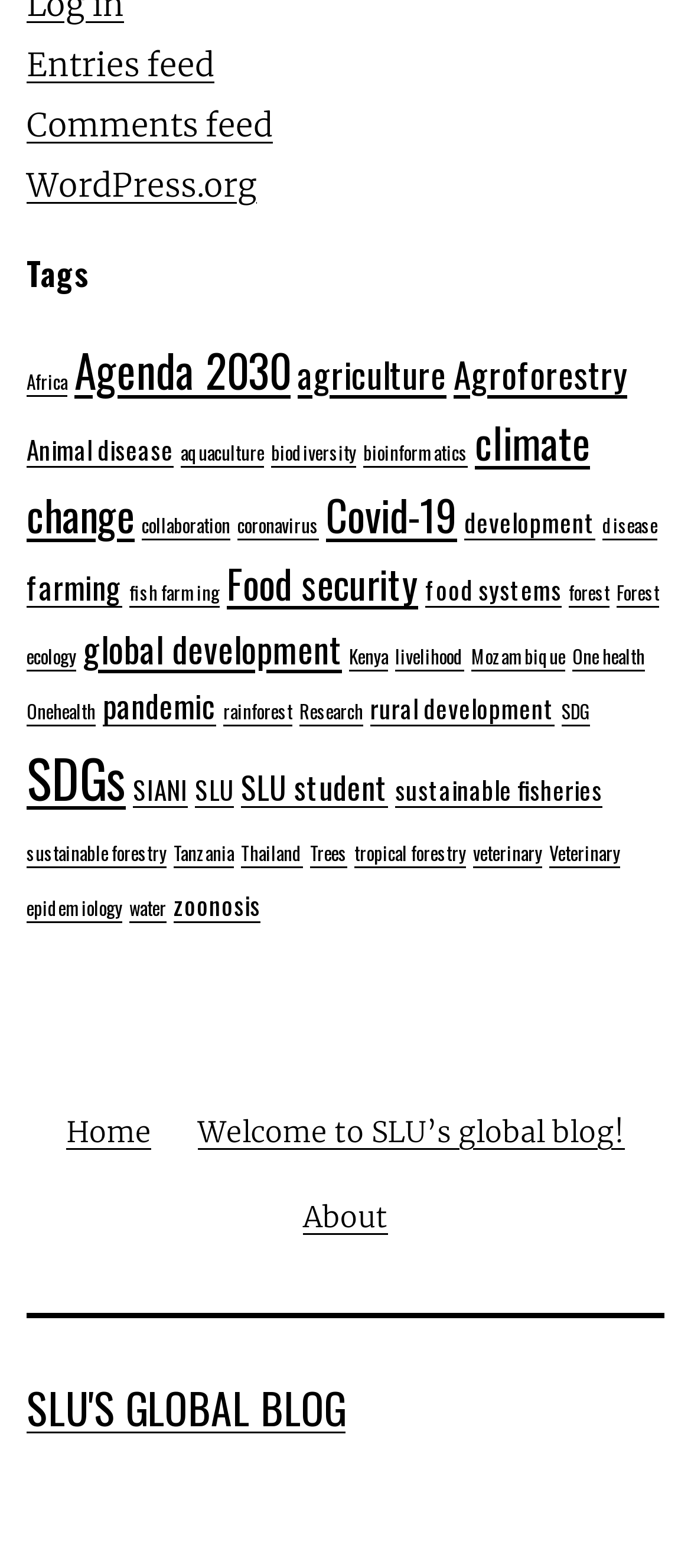Locate the bounding box coordinates of the element that should be clicked to execute the following instruction: "Read the 'SLU'S GLOBAL BLOG' article".

[0.038, 0.876, 0.5, 0.917]